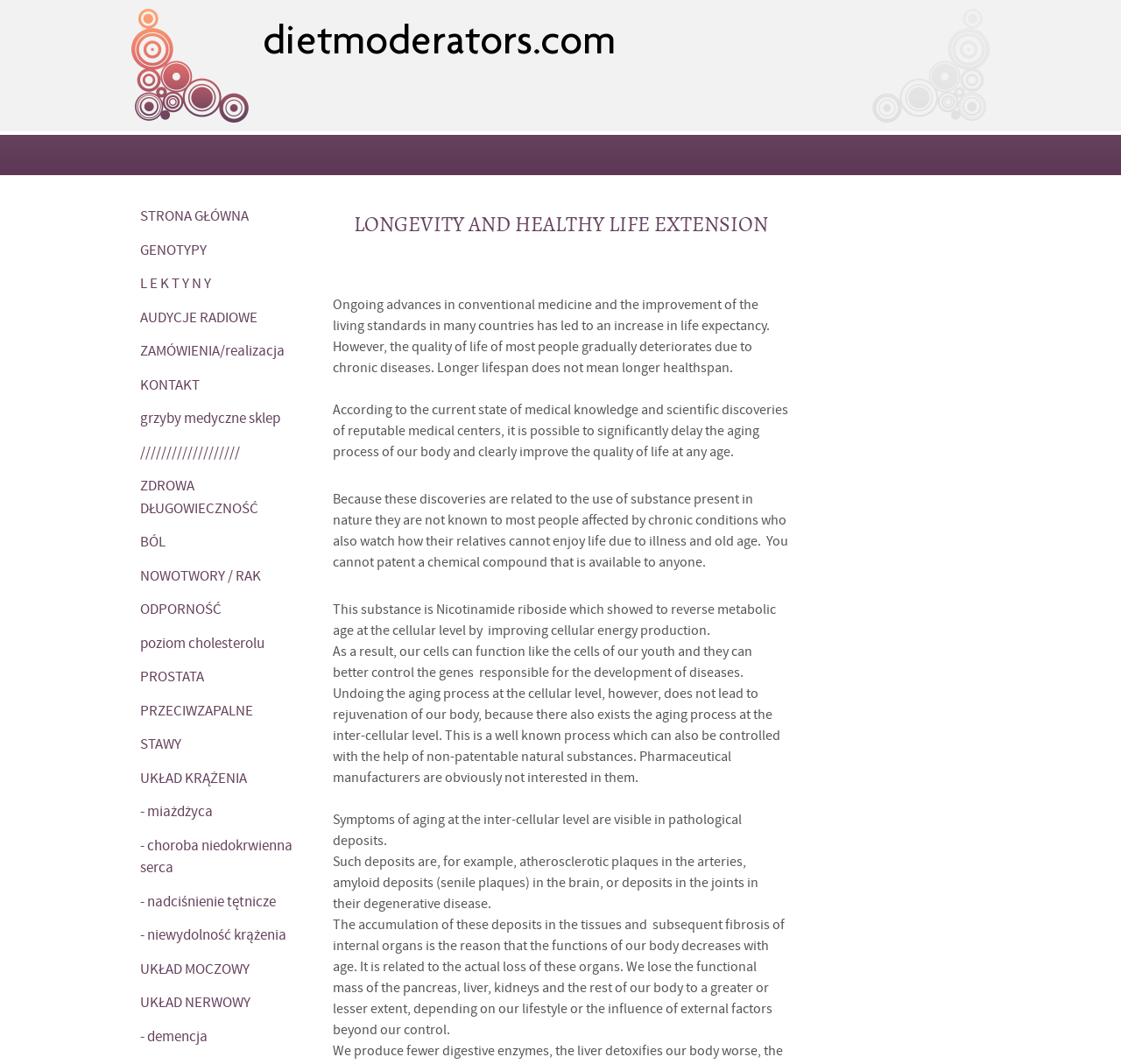Using the given element description, provide the bounding box coordinates (top-left x, top-left y, bottom-right x, bottom-right y) for the corresponding UI element in the screenshot: AUDYCJE RADIOWE

[0.117, 0.284, 0.273, 0.314]